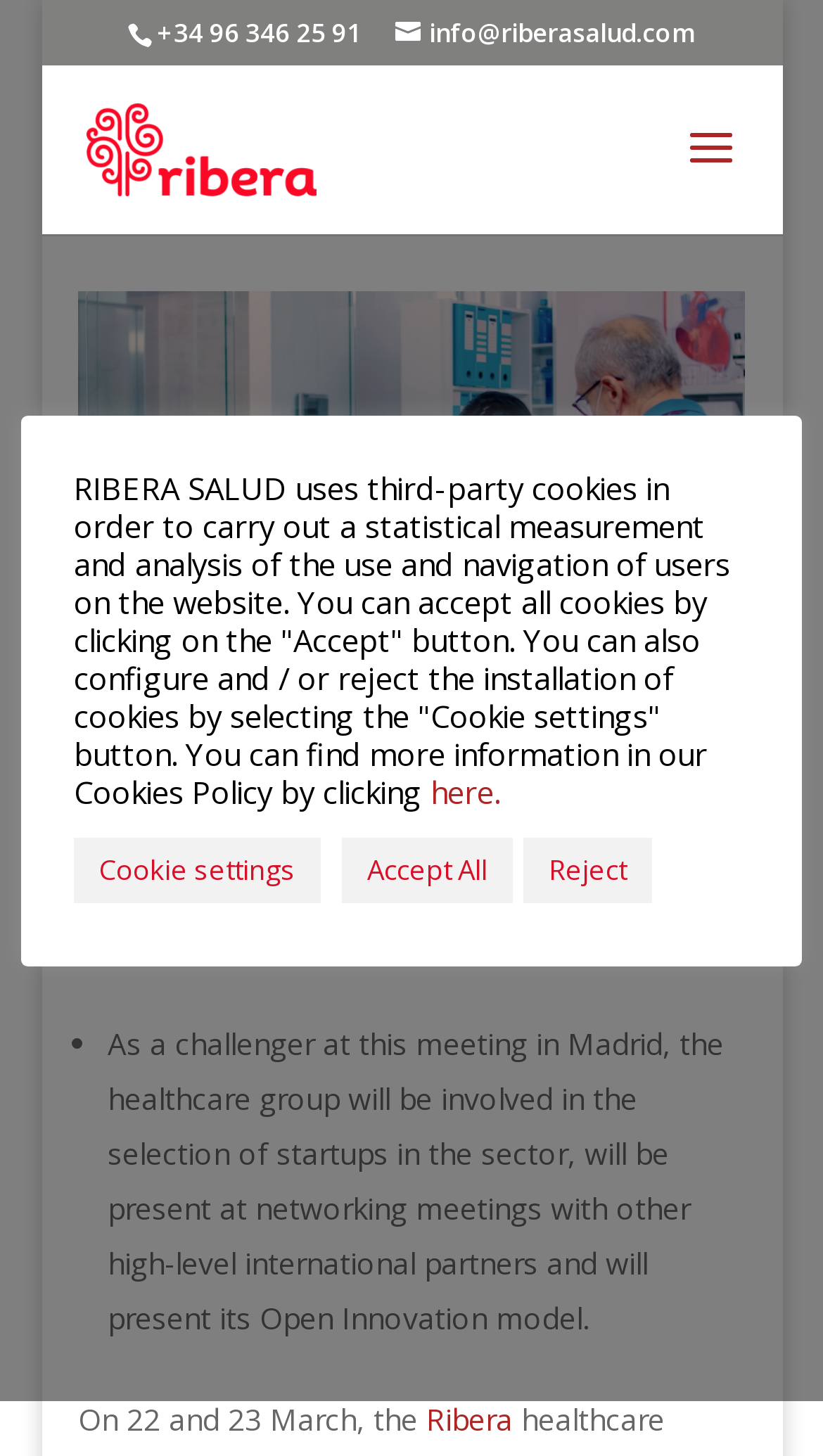What is the date of the event mentioned on the webpage?
Look at the screenshot and provide an in-depth answer.

I found the date by reading the StaticText element with the text 'On 22 and 23 March, the' located below the event description.